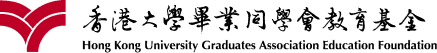What design elements are incorporated in the logo?
Please provide a single word or phrase as the answer based on the screenshot.

Traditional and modern